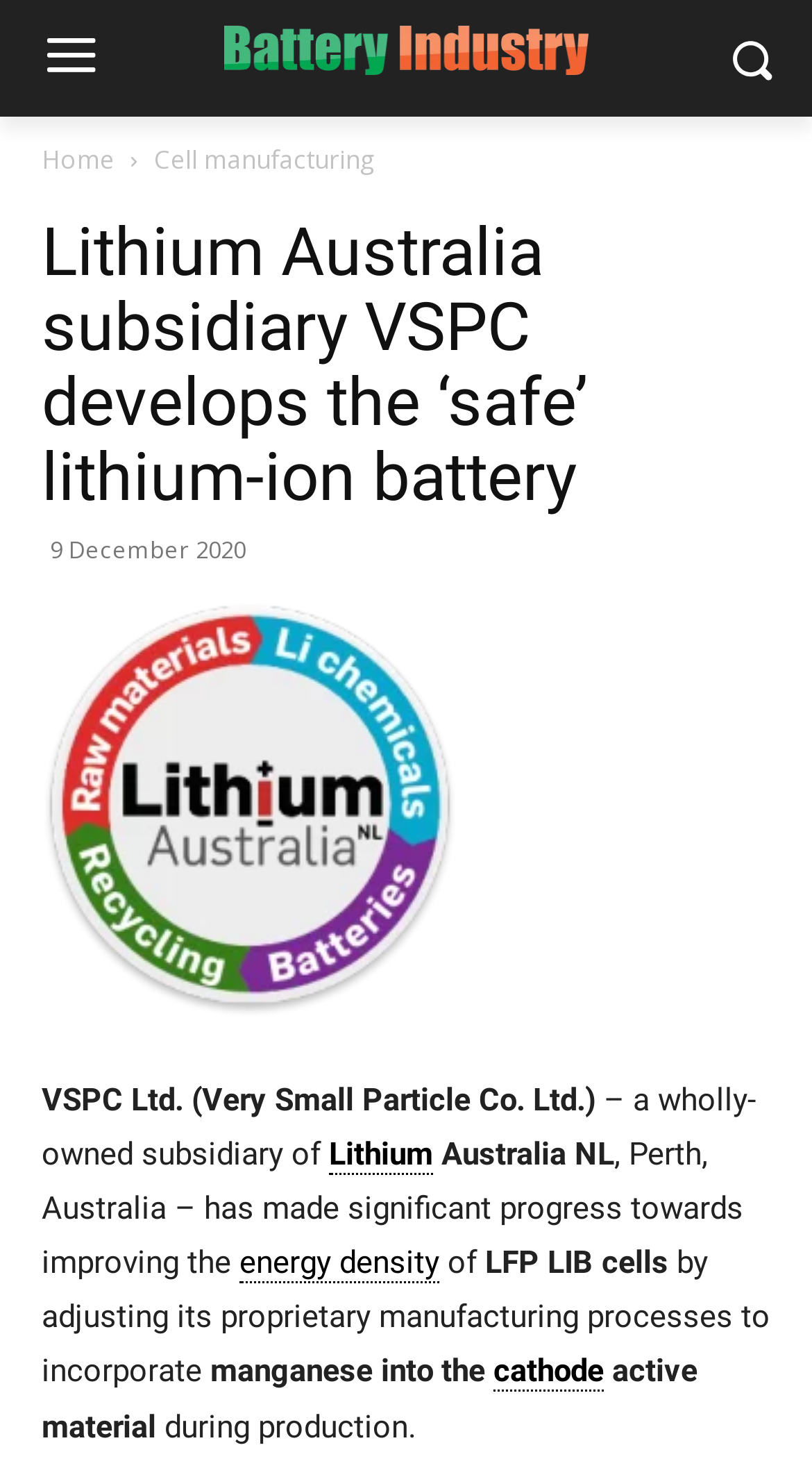When was the article published?
Could you please answer the question thoroughly and with as much detail as possible?

The publication date of the article can be found in the text '9 December 2020' which is located near the top of the webpage.